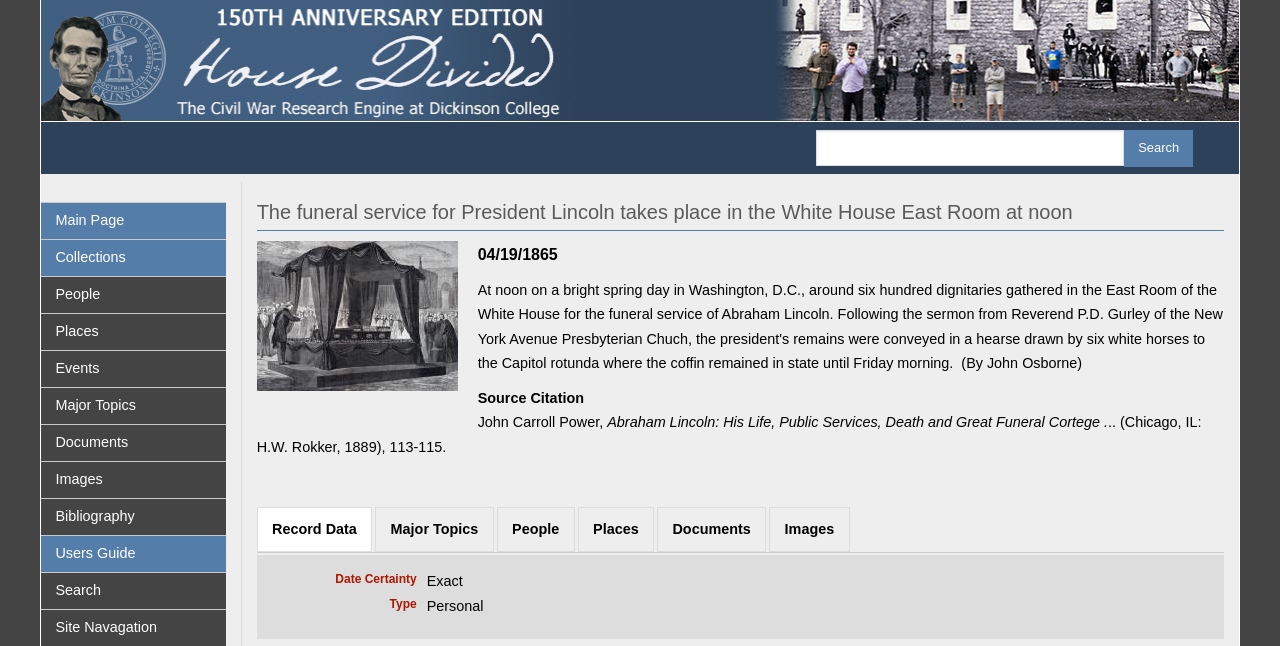How many links are there in the site header?
Respond to the question with a single word or phrase according to the image.

2